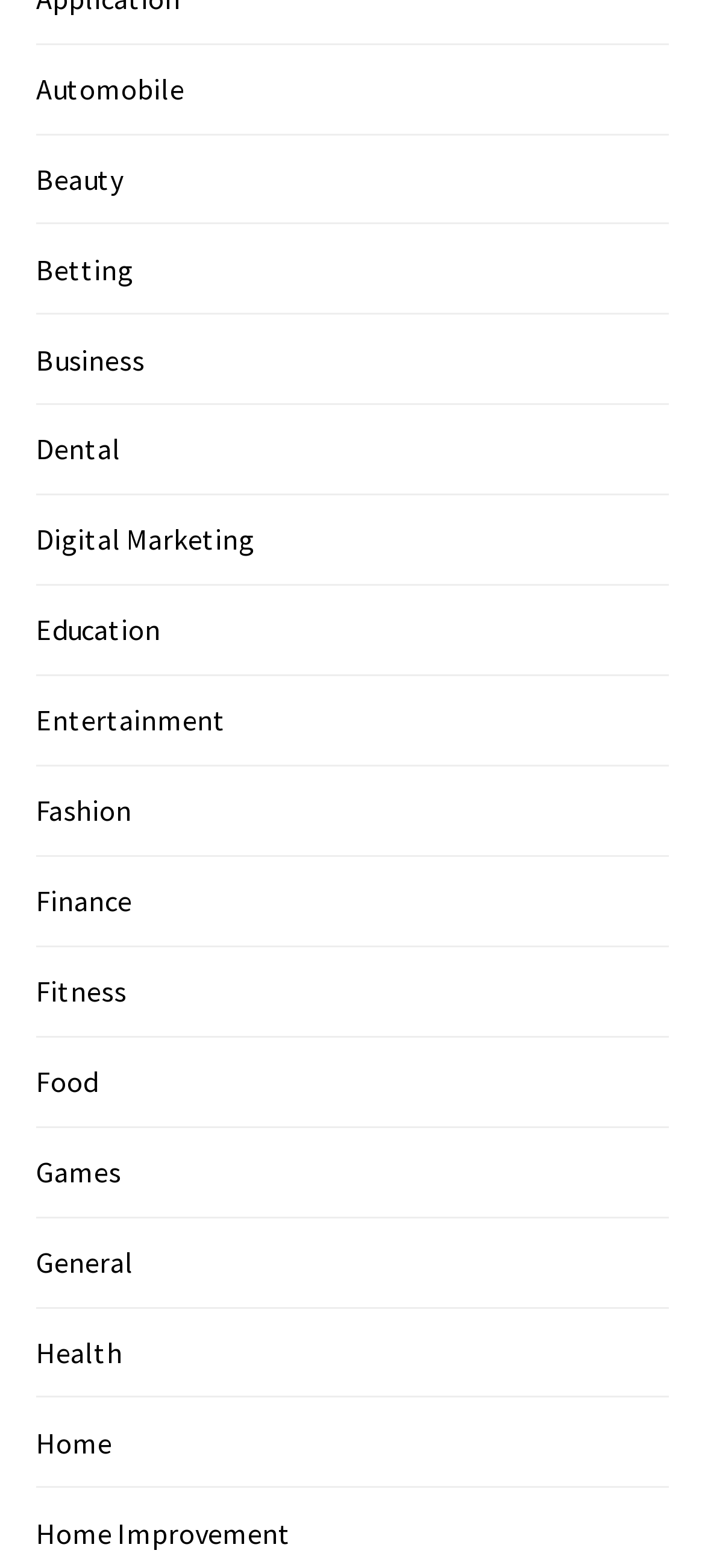Give a succinct answer to this question in a single word or phrase: 
How many categories start with the letter 'H'?

2